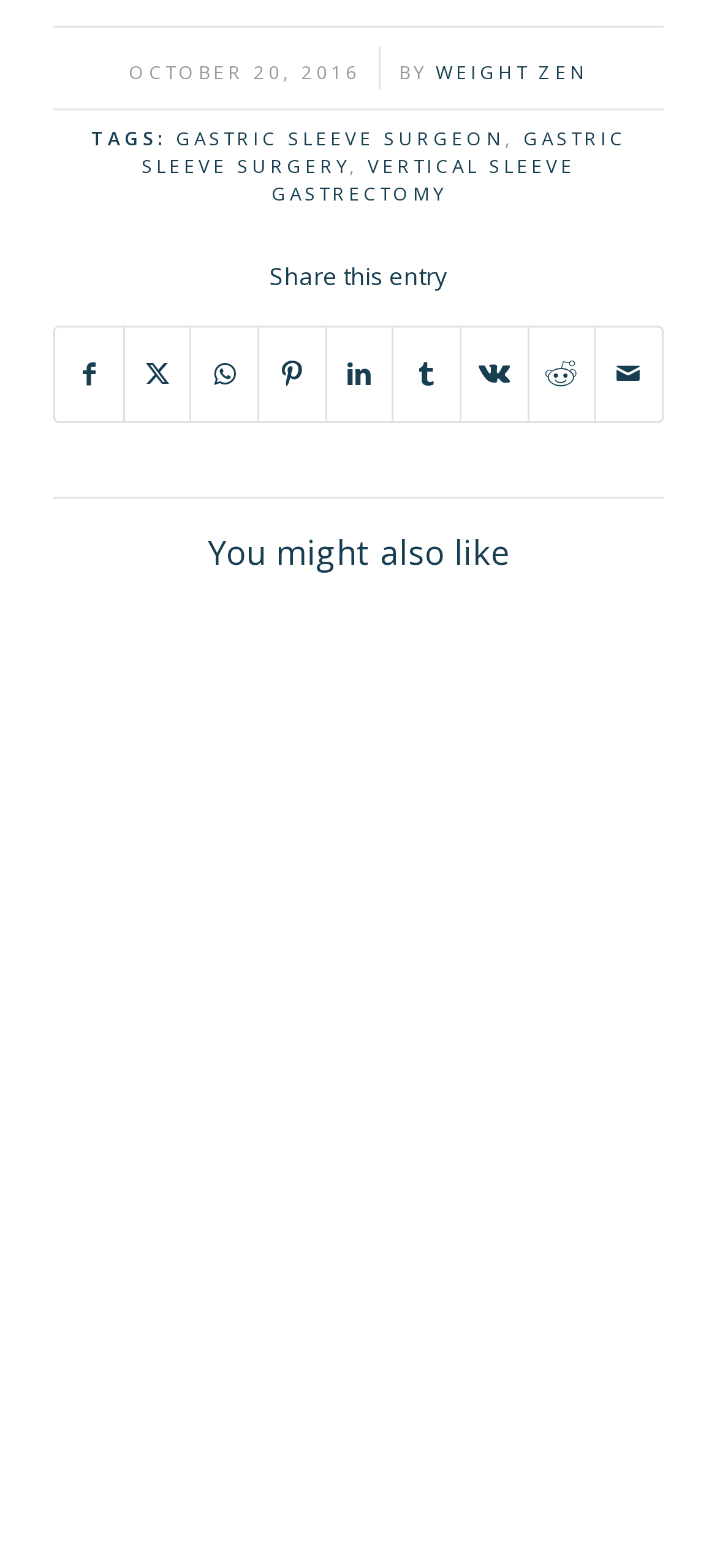What is the title of the section below the article?
Utilize the image to construct a detailed and well-explained answer.

The title of the section below the article is 'You might also like', which is a heading element that introduces a list of related links.